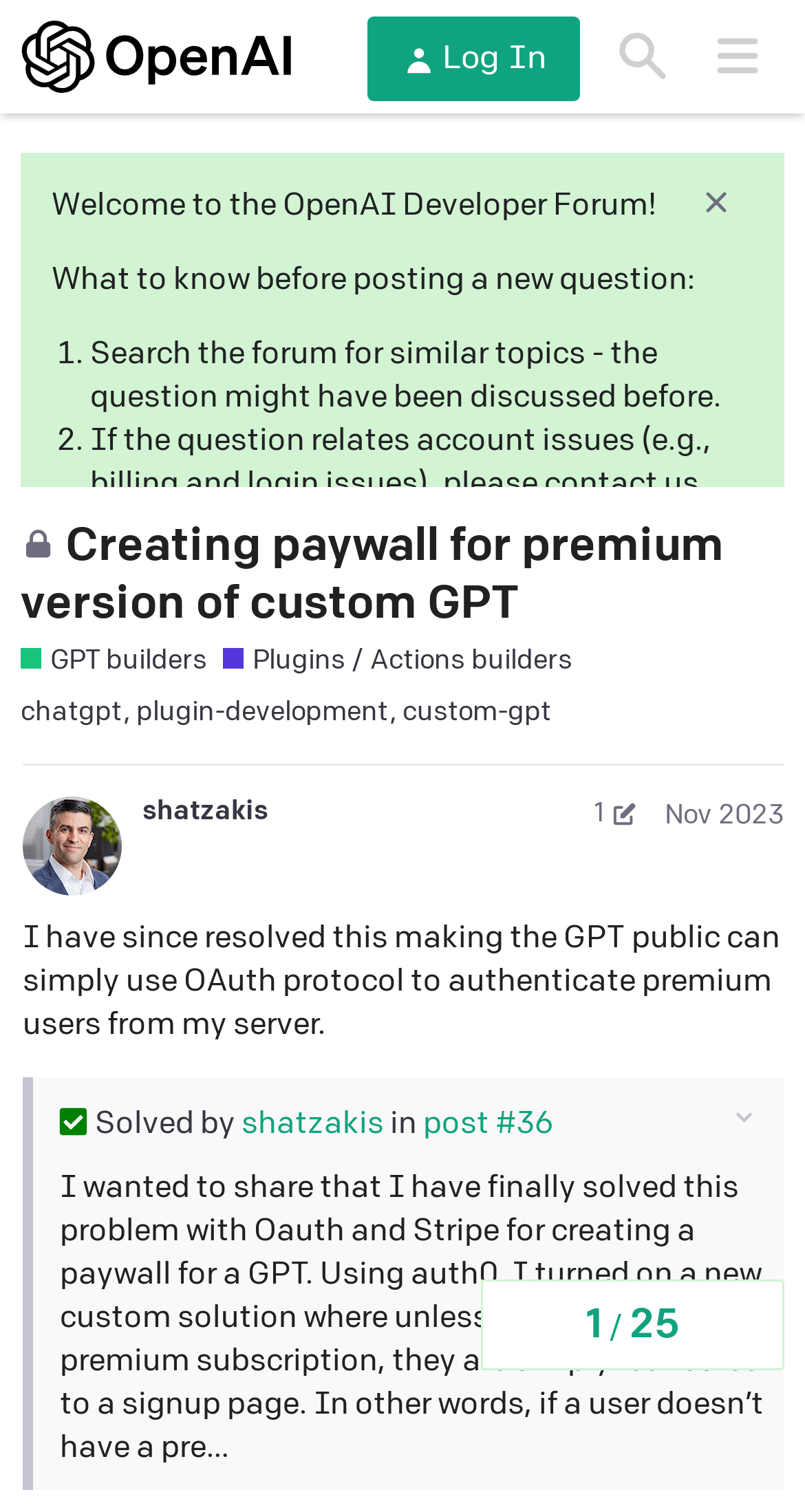How many tags are associated with this topic?
Please answer the question with a detailed response using the information from the screenshot.

I found the list of tags at the bottom of the webpage, which includes 'chatgpt', 'plugin-development', and 'custom-gpt', so there are three tags associated with this topic.